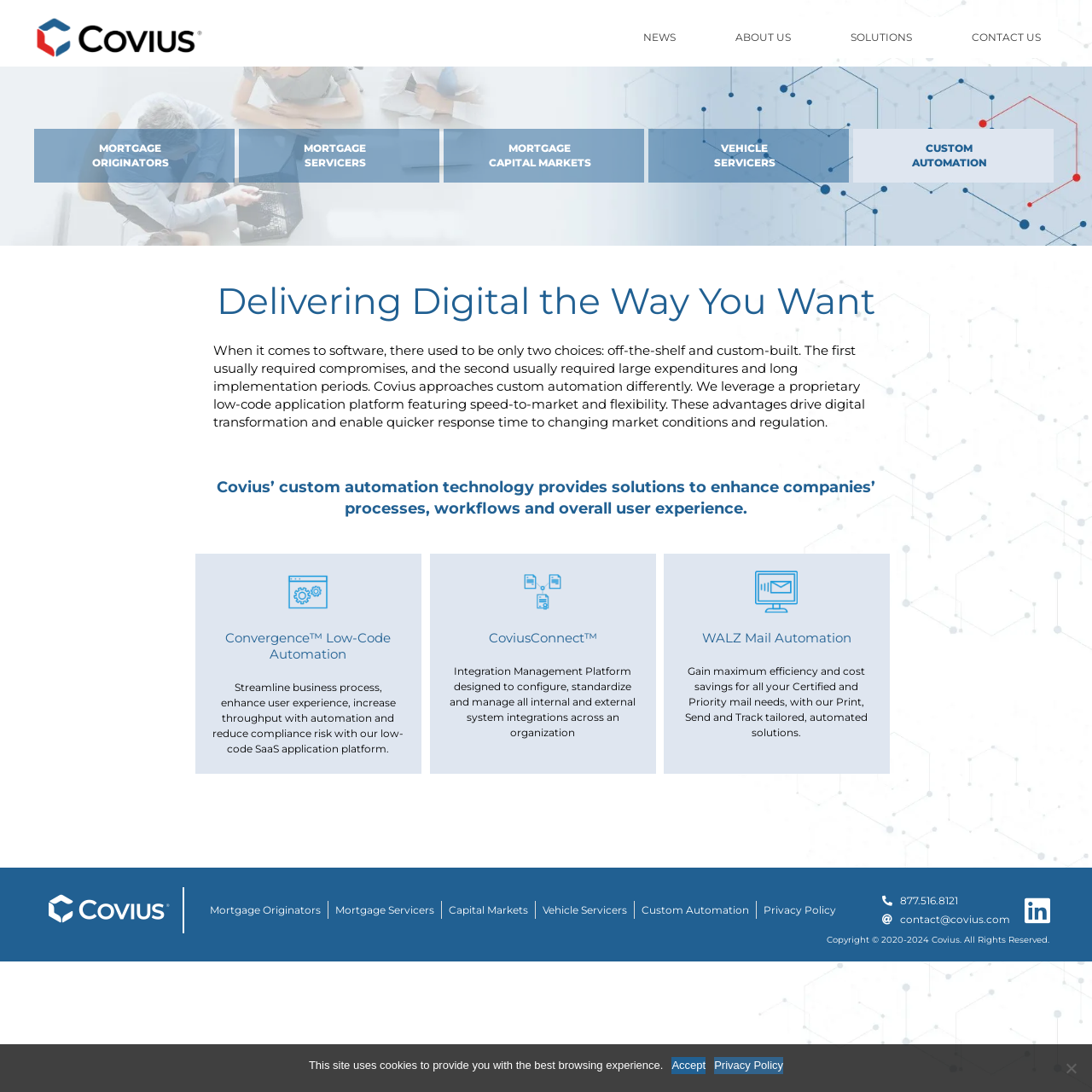Please indicate the bounding box coordinates of the element's region to be clicked to achieve the instruction: "Learn about Convergence Low-Code Automation". Provide the coordinates as four float numbers between 0 and 1, i.e., [left, top, right, bottom].

[0.194, 0.578, 0.37, 0.607]